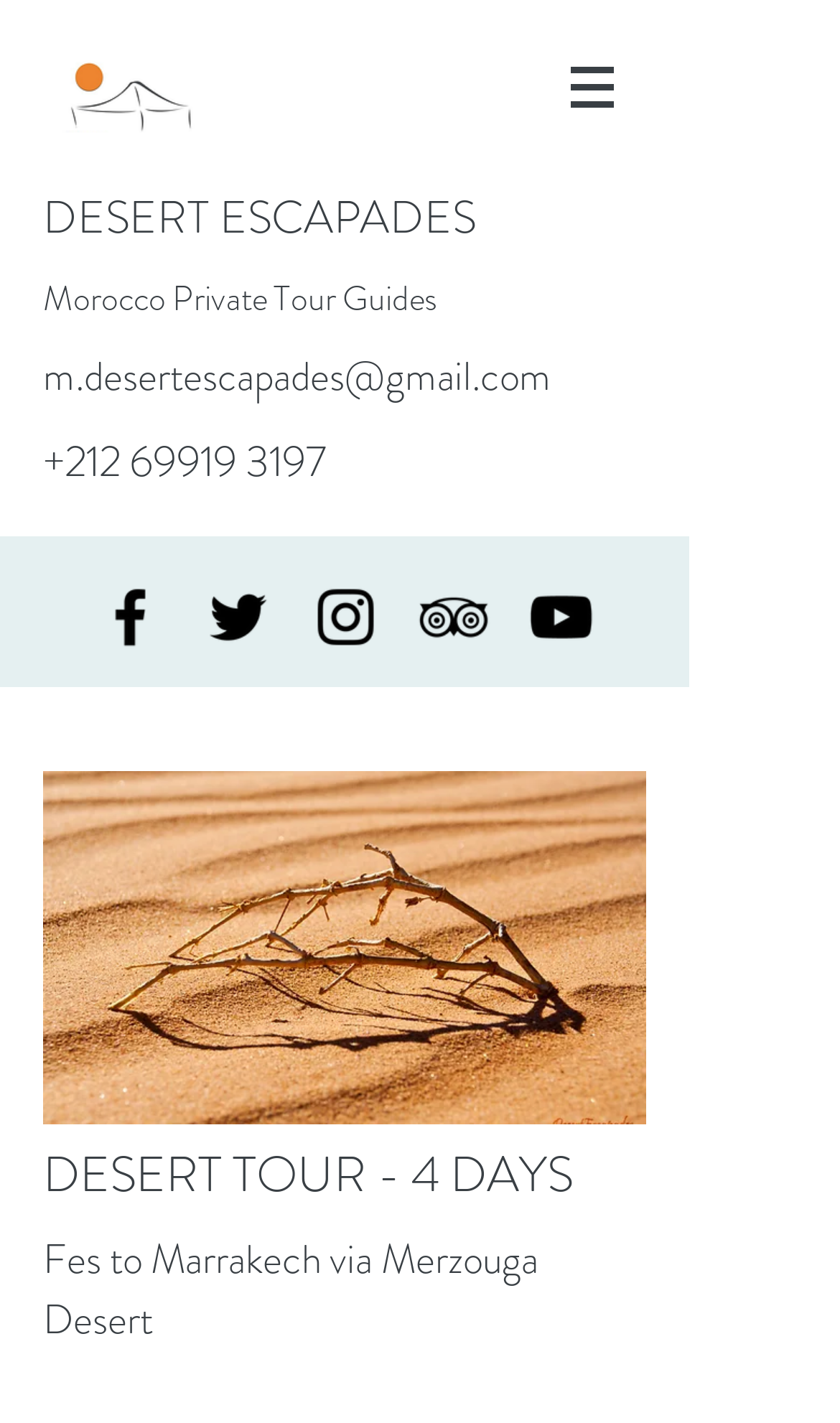Identify the bounding box coordinates of the clickable region necessary to fulfill the following instruction: "Open the site navigation menu". The bounding box coordinates should be four float numbers between 0 and 1, i.e., [left, top, right, bottom].

[0.641, 0.023, 0.769, 0.098]